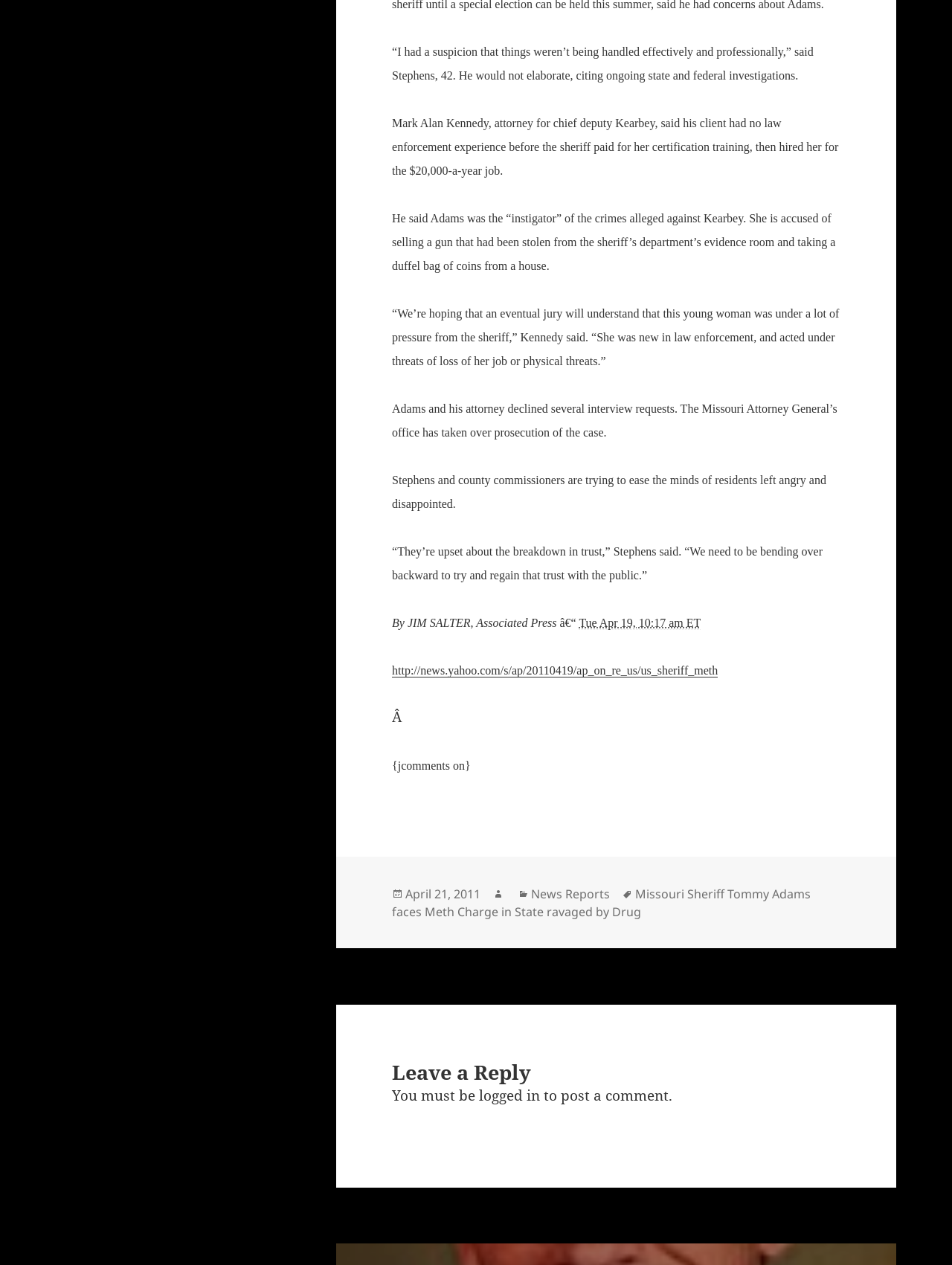What is the occupation of William M. Windsor? Refer to the image and provide a one-word or short phrase answer.

Law